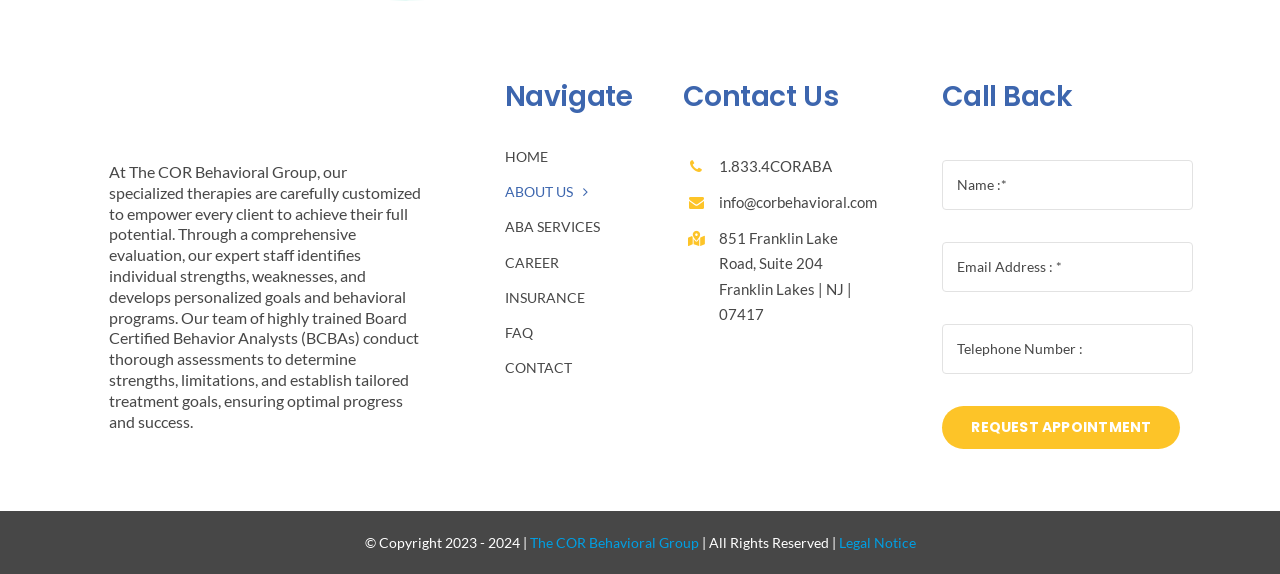Could you provide the bounding box coordinates for the portion of the screen to click to complete this instruction: "Click the REQUEST APPOINTMENT button"?

[0.736, 0.707, 0.922, 0.782]